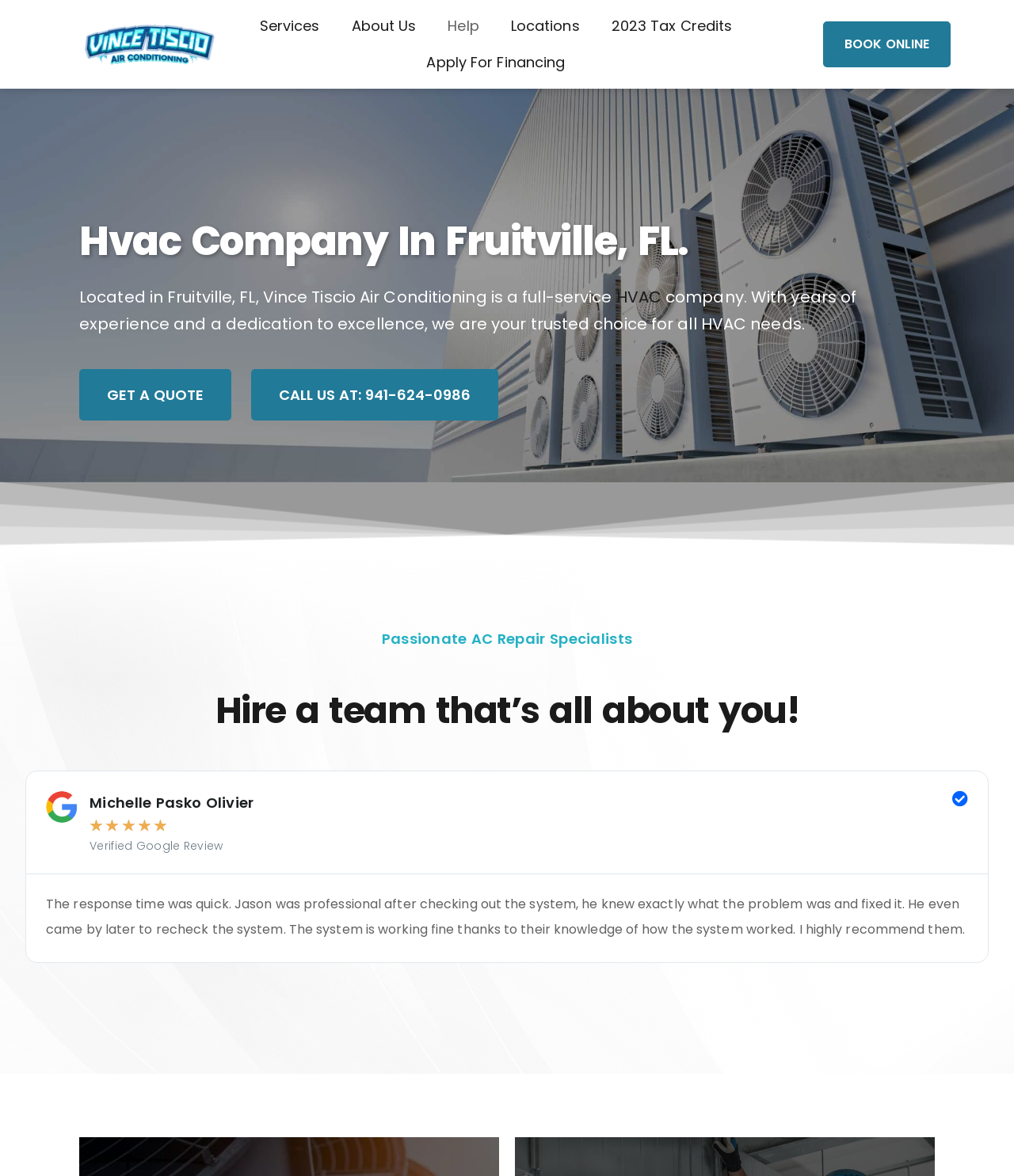Predict the bounding box for the UI component with the following description: "2023 Tax Credits".

[0.587, 0.007, 0.738, 0.038]